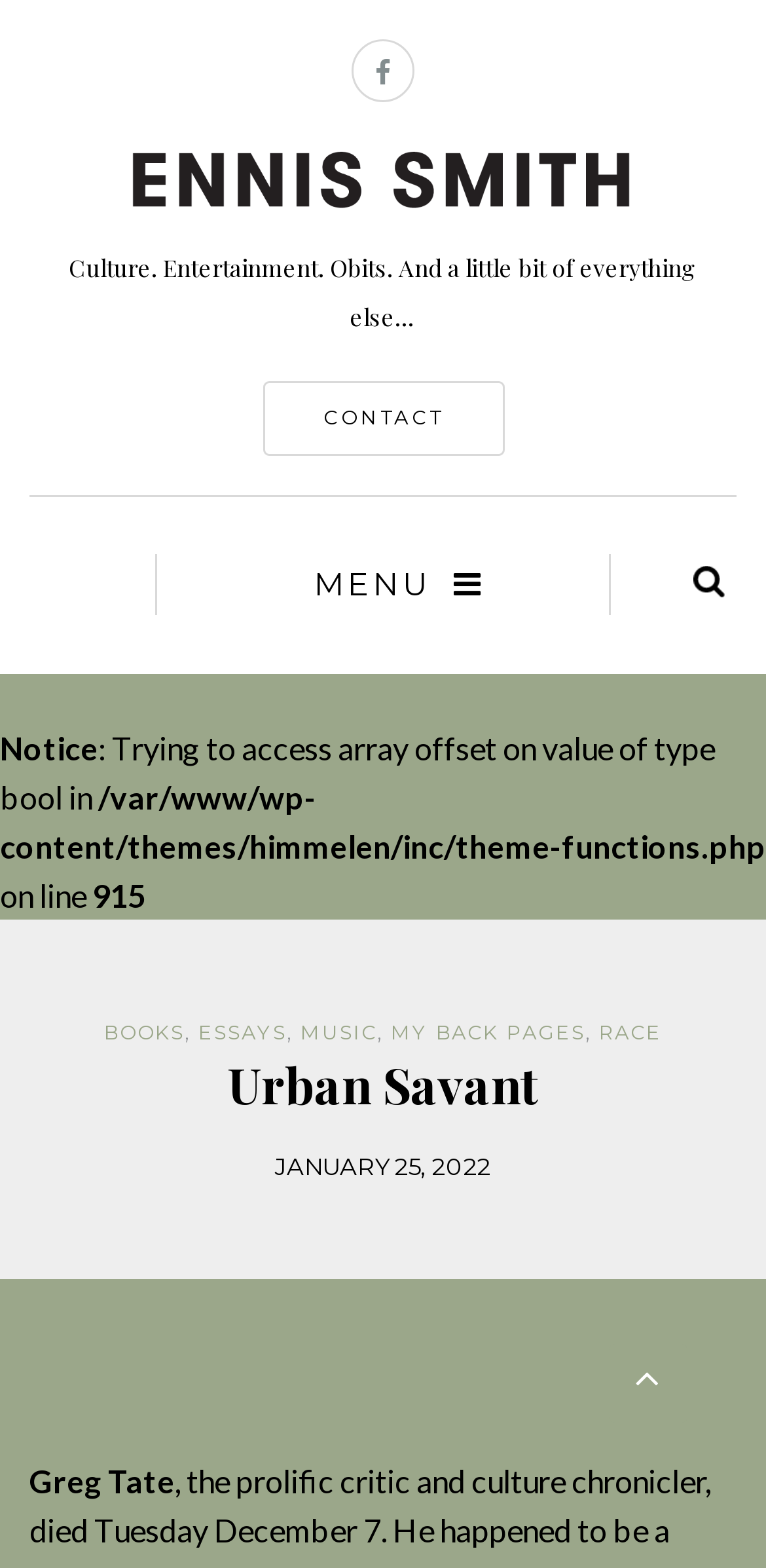Provide a brief response to the question below using one word or phrase:
What is the name of the author?

Ennis Smith